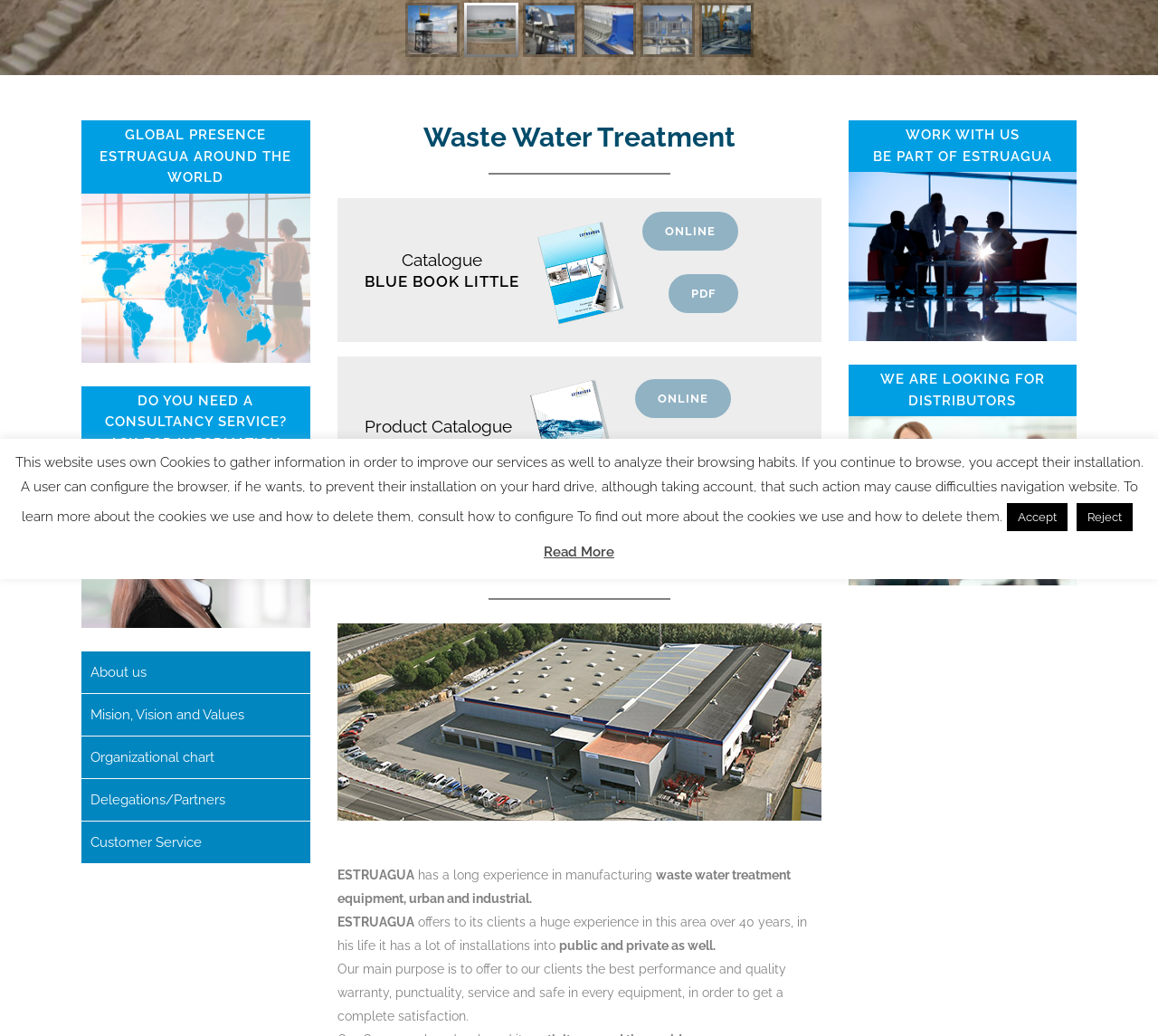Using the webpage screenshot and the element description Legal Notice, determine the bounding box coordinates. Specify the coordinates in the format (top-left x, top-left y, bottom-right x, bottom-right y) with values ranging from 0 to 1.

[0.488, 0.52, 0.543, 0.532]